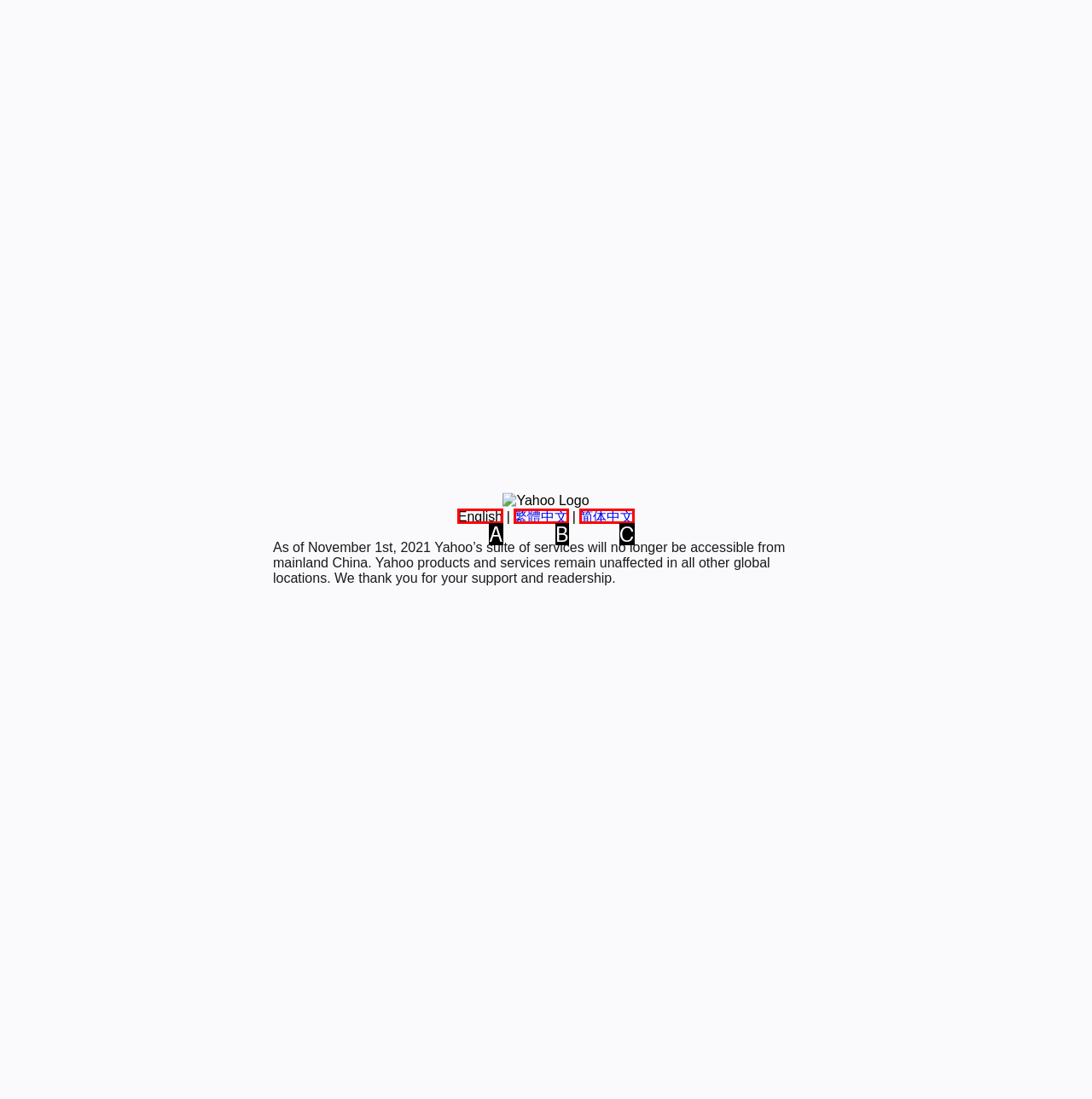Identify which HTML element matches the description: parent_node: NAME * name="author". Answer with the correct option's letter.

None